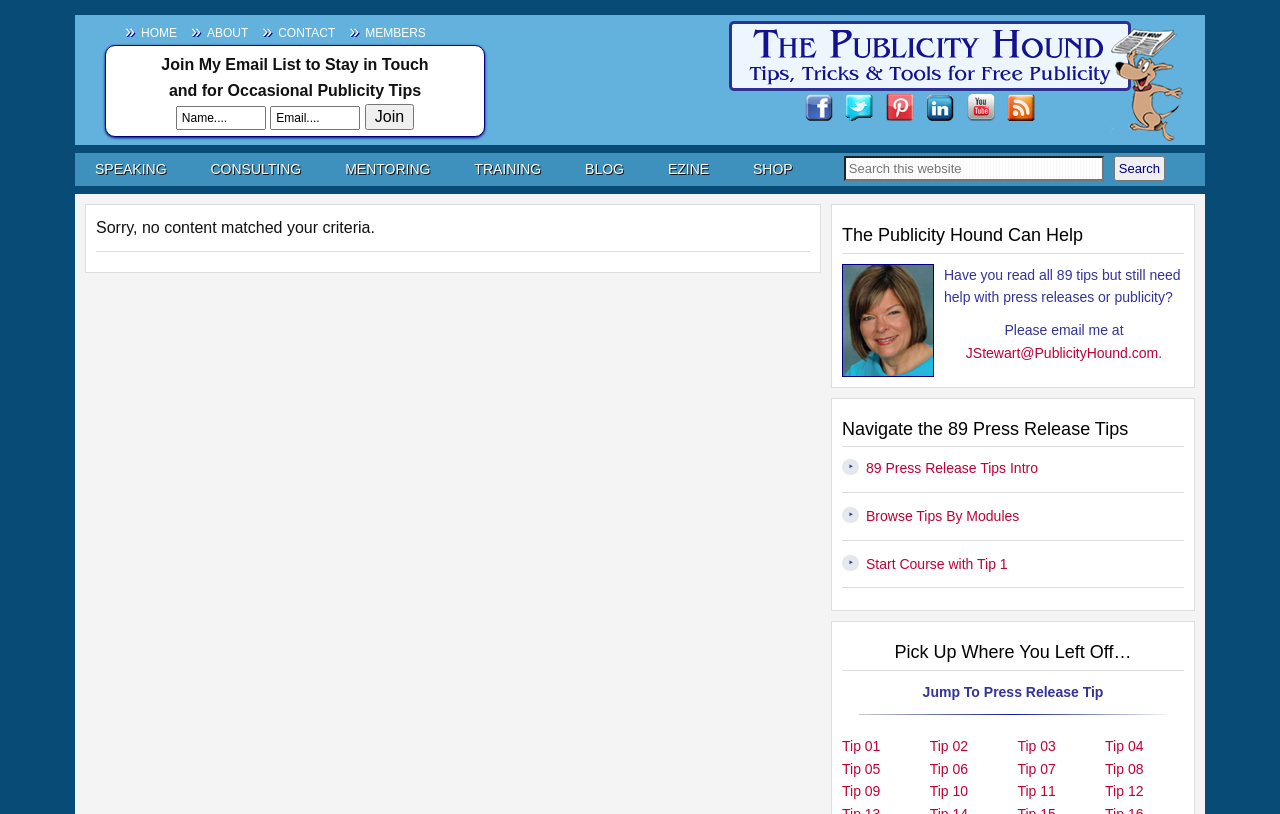Offer a meticulous description of the webpage's structure and content.

This webpage is about PR Writing and 89 Press Release Tips. At the top, there are four navigation links: "HOME", "ABOUT", "CONTACT", and "MEMBERS". Below these links, there is a section to join an email list, with a heading "Join My Email List to Stay in Touch" and a subheading "and for Occasional Publicity Tips". This section contains two text boxes for name and email, and a "Join" button.

On the left side, there is a main navigation menu with links to "SPEAKING", "CONSULTING", "MENTORING", "TRAINING", "BLOG", "EZINE", "SHOP", and a search box. The search box has a button labeled "Search" and a placeholder text "Search this website".

In the middle of the page, there are social media links to follow The Publicity Hound on Facebook, Twitter, Pinterest, LinkedIn, and YouTube, each with an accompanying image.

The main content area is divided into several sections. The first section has a heading "The Publicity Hound Can Help" and an image. The text below the image explains that if you need help with press releases or publicity, you can email the author.

The next section has a heading "Navigate the 89 Press Release Tips" and provides links to navigate the tips, including an introduction, browsing tips by modules, and starting the course from tip 1.

Below this section, there is a heading "Pick Up Where You Left Off…" and a text box to jump to a specific press release tip. There are also several links to individual tips, arranged in a grid with three columns.